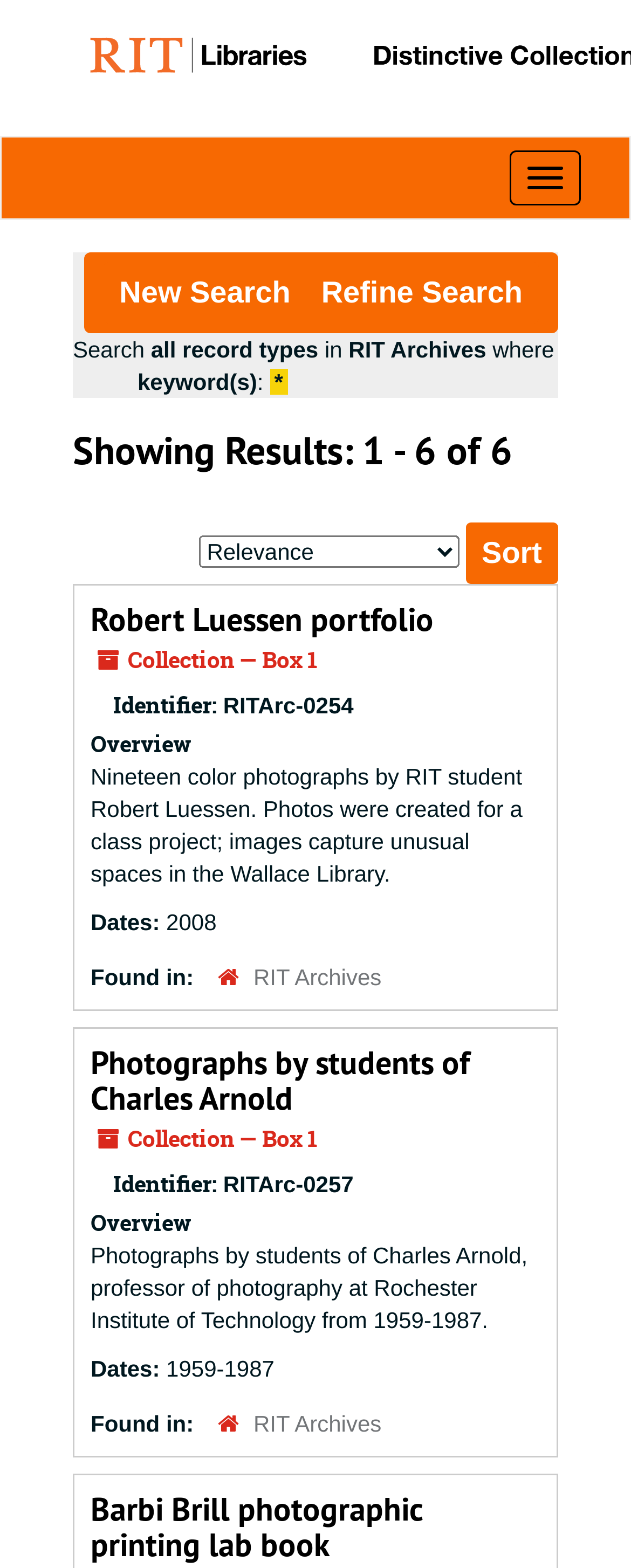Can you determine the bounding box coordinates of the area that needs to be clicked to fulfill the following instruction: "Start a new search"?

[0.164, 0.167, 0.486, 0.206]